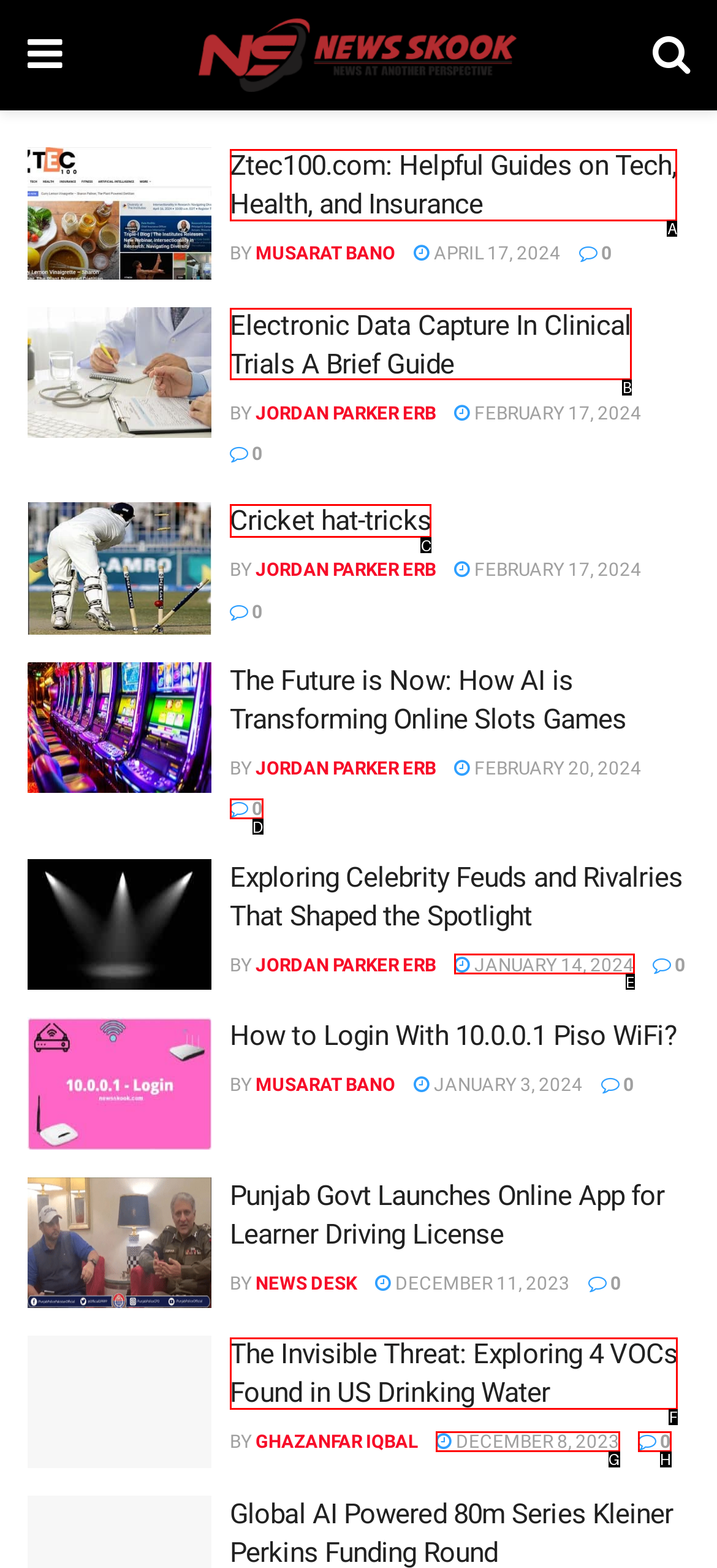Choose the HTML element that best fits the given description: Cricket hat-tricks. Answer by stating the letter of the option.

C